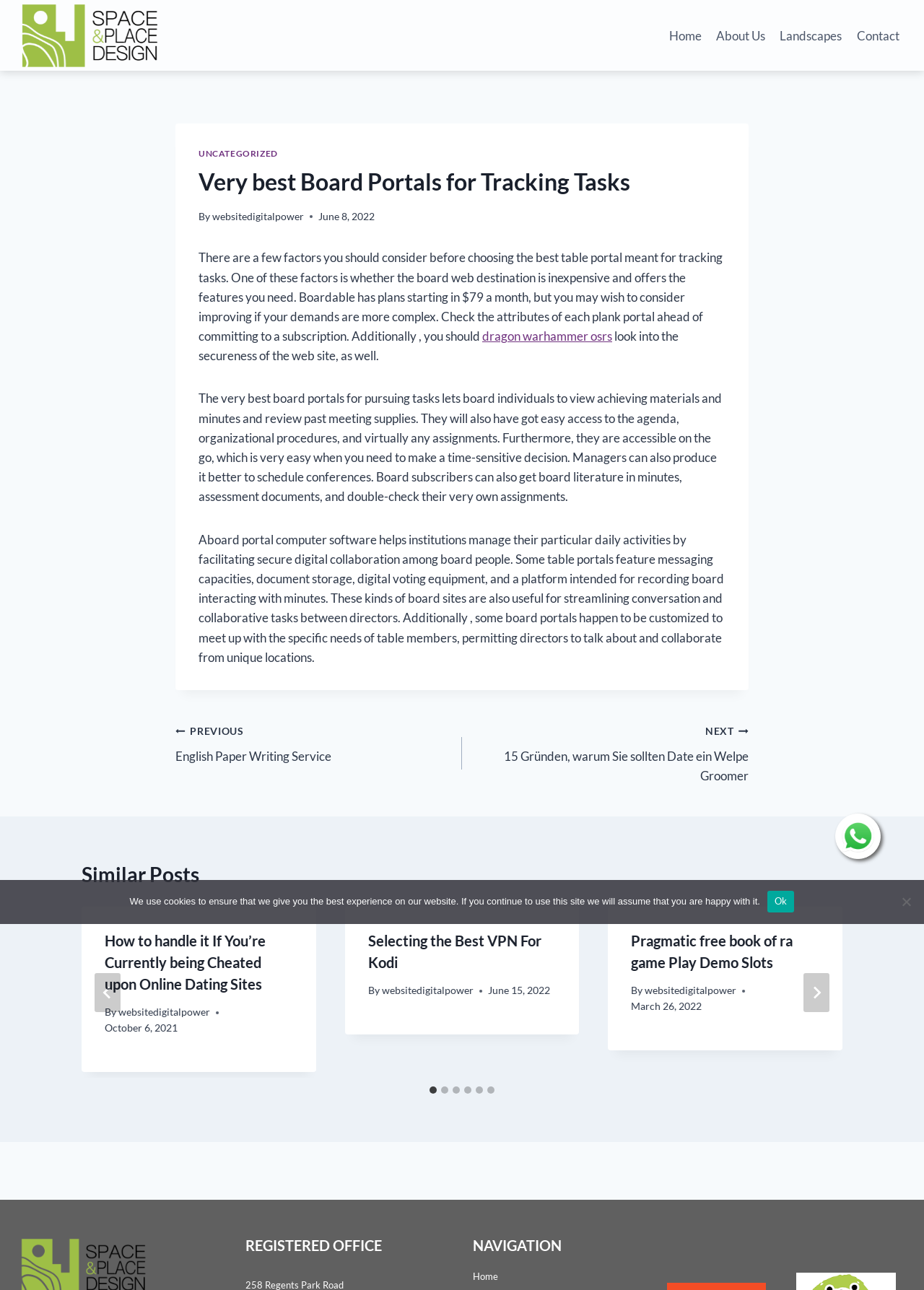What is one of the features of a good board portal?
Using the details shown in the screenshot, provide a comprehensive answer to the question.

According to the webpage, a good board portal should facilitate secure digital collaboration among board members, which suggests that this is one of the key features of a board portal.